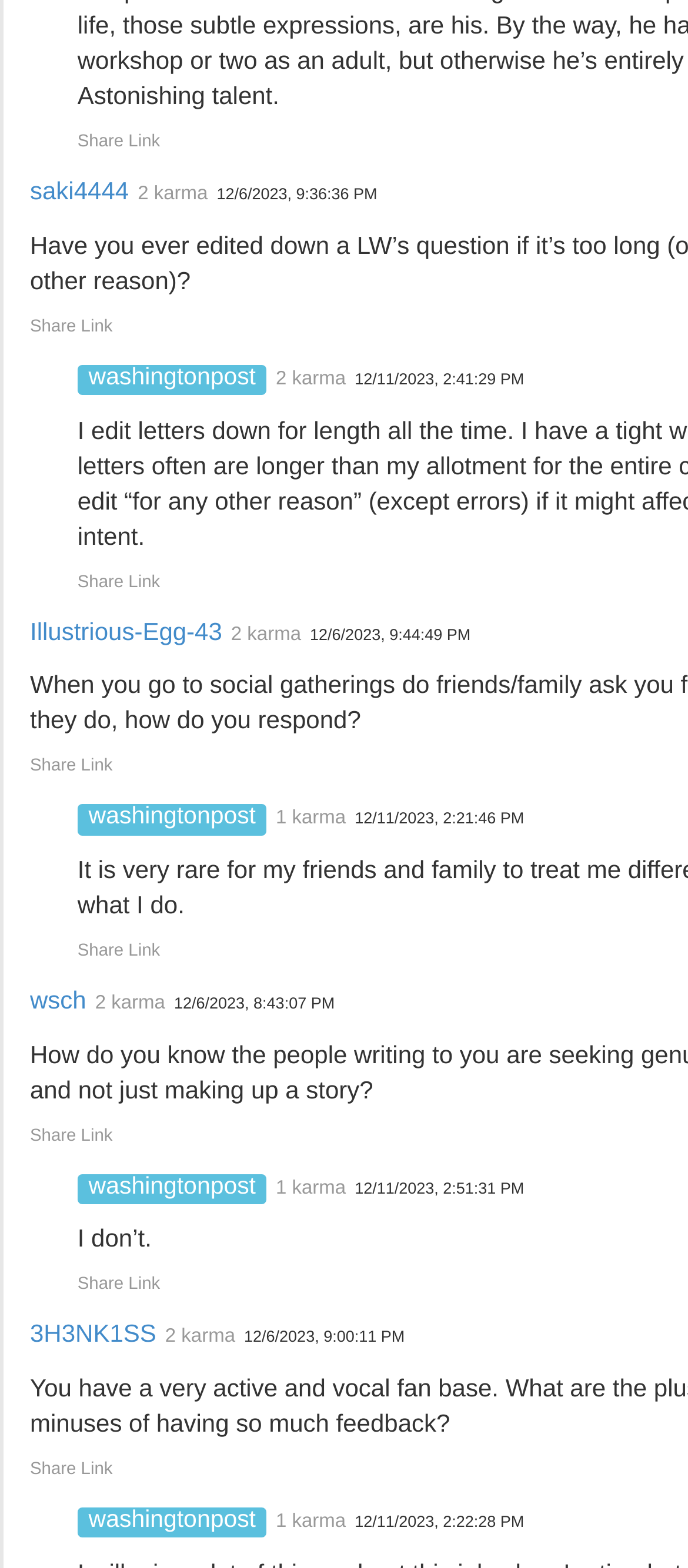What is the username of the post with 1 karma?
Answer with a single word or short phrase according to what you see in the image.

wsch